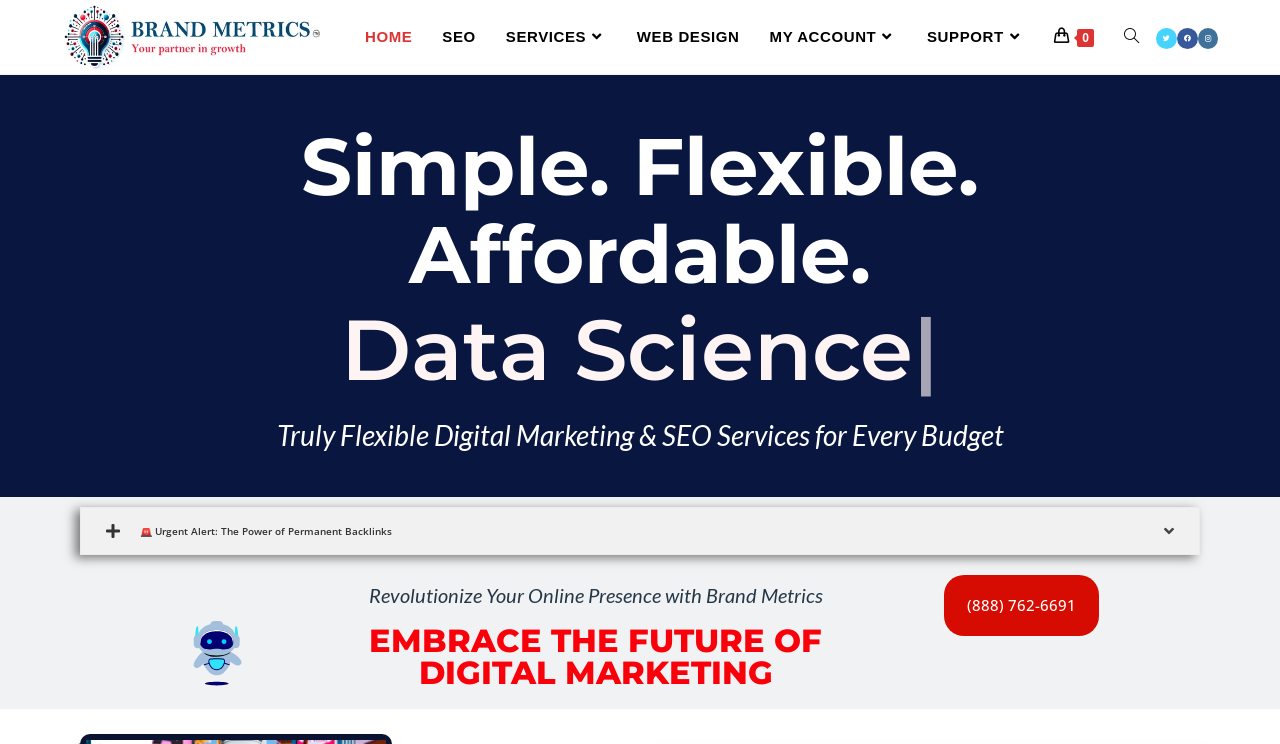Please analyze the image and give a detailed answer to the question:
What are the social media platforms linked on the webpage?

The social media links can be found on the top-right corner of the webpage, where there are three links labeled 'Twitter (opens in a new tab)', 'Facebook (opens in a new tab)', and 'Instagram (opens in a new tab)'.